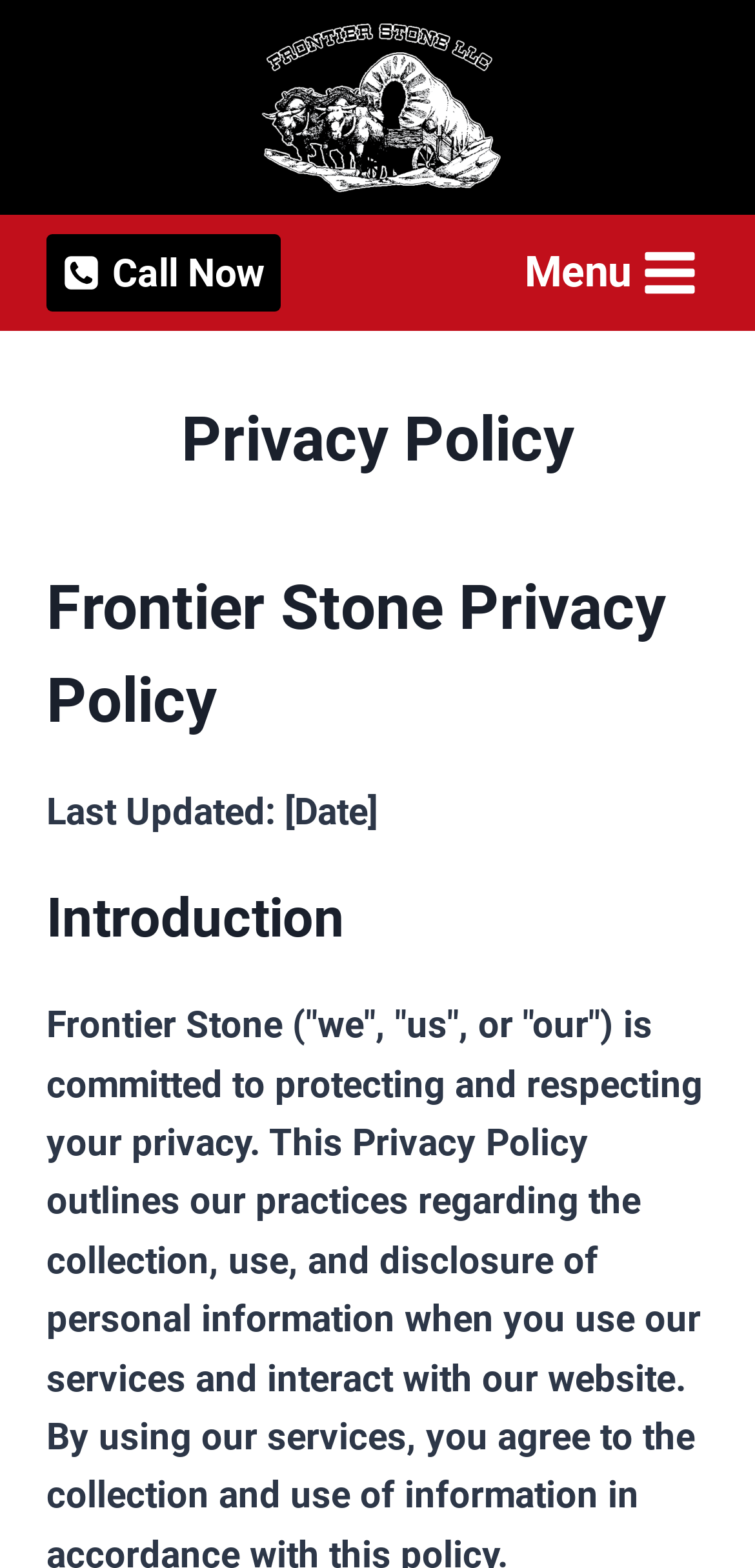What is the phone call action?
Answer the question with a single word or phrase, referring to the image.

Call Now